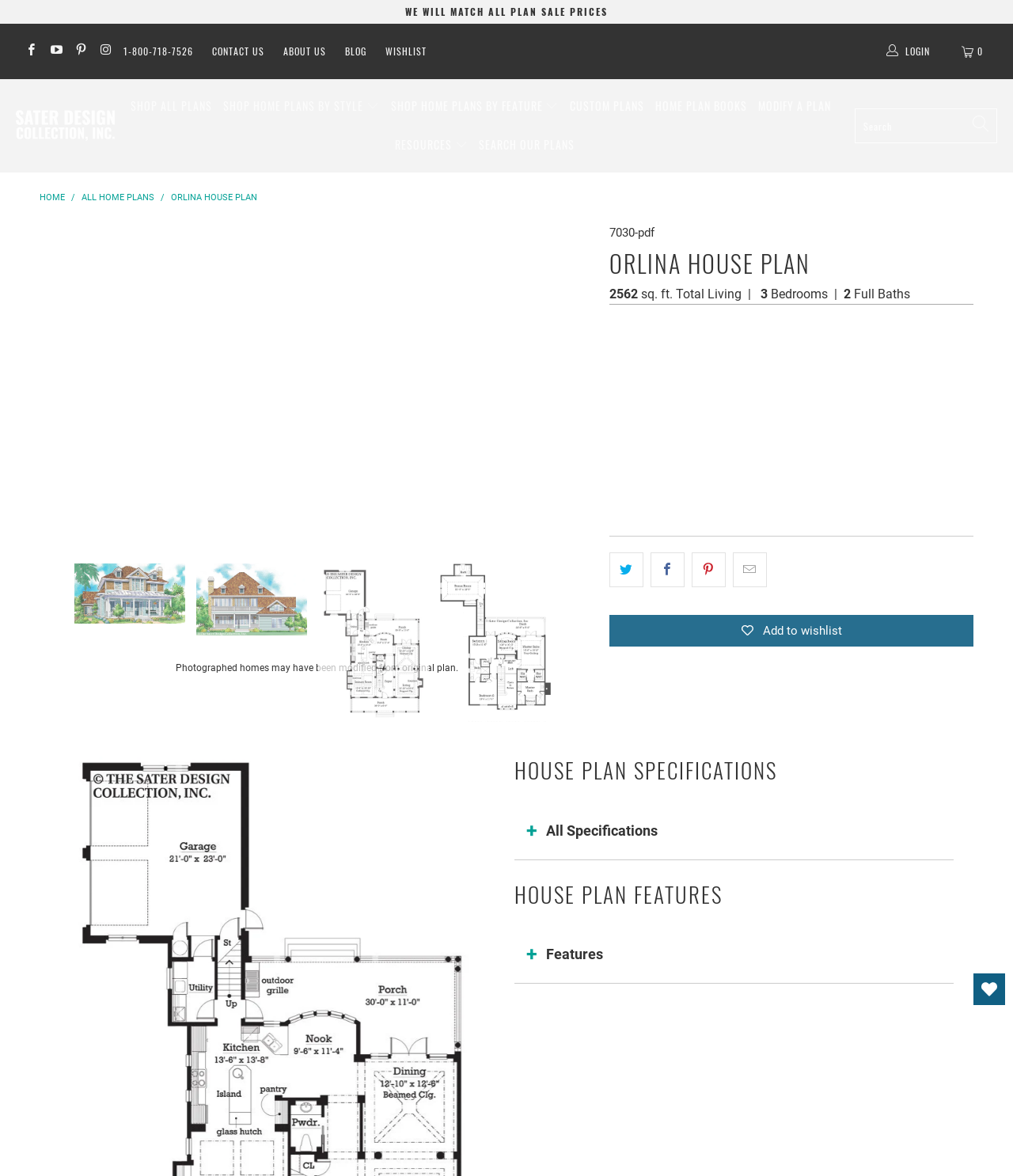Please find the bounding box coordinates (top-left x, top-left y, bottom-right x, bottom-right y) in the screenshot for the UI element described as follows: title="Email this to a friend"

[0.724, 0.47, 0.757, 0.499]